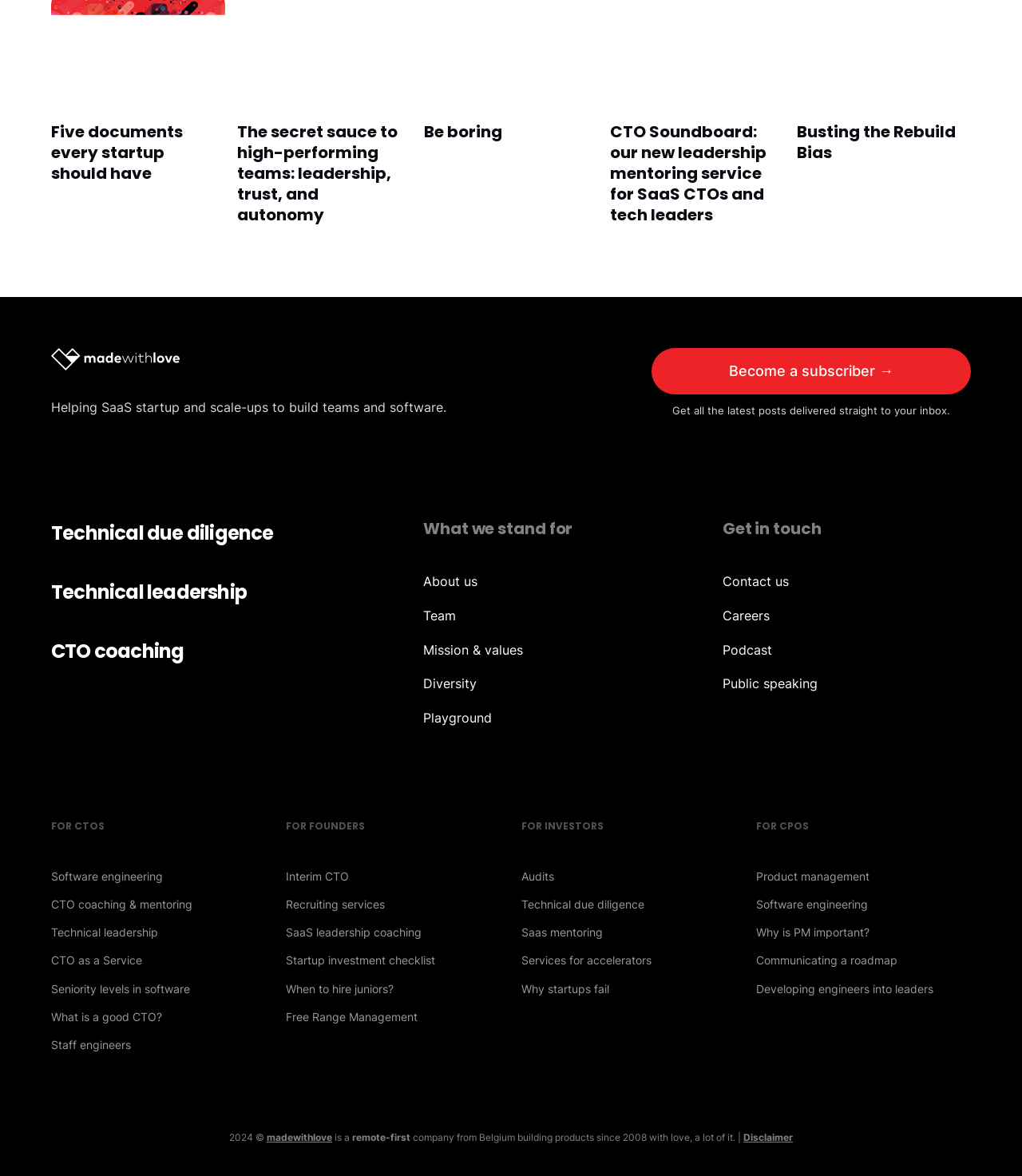What is the company's approach to work?
Refer to the image and respond with a one-word or short-phrase answer.

remote-first